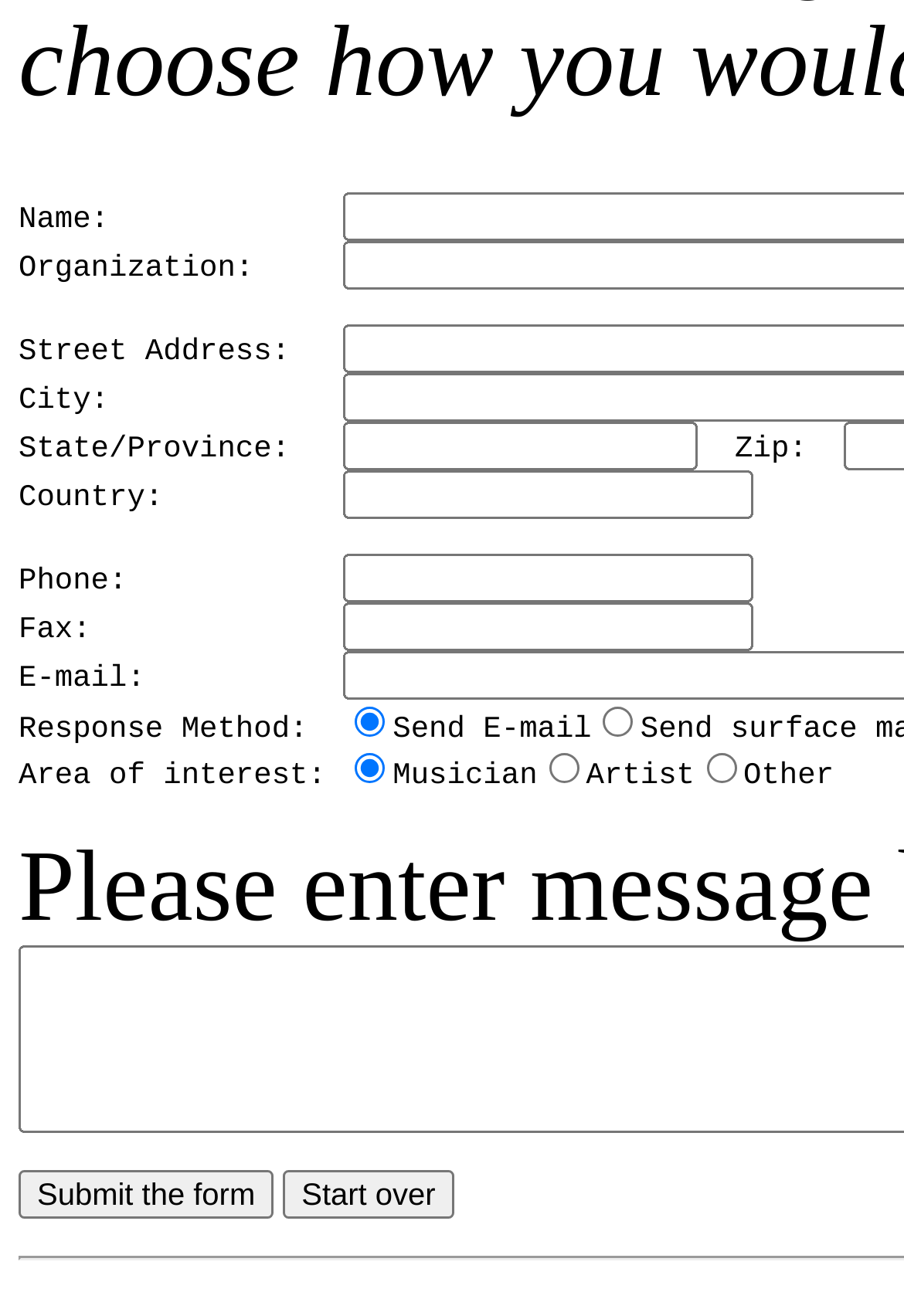Indicate the bounding box coordinates of the clickable region to achieve the following instruction: "Select response method."

[0.393, 0.536, 0.427, 0.559]